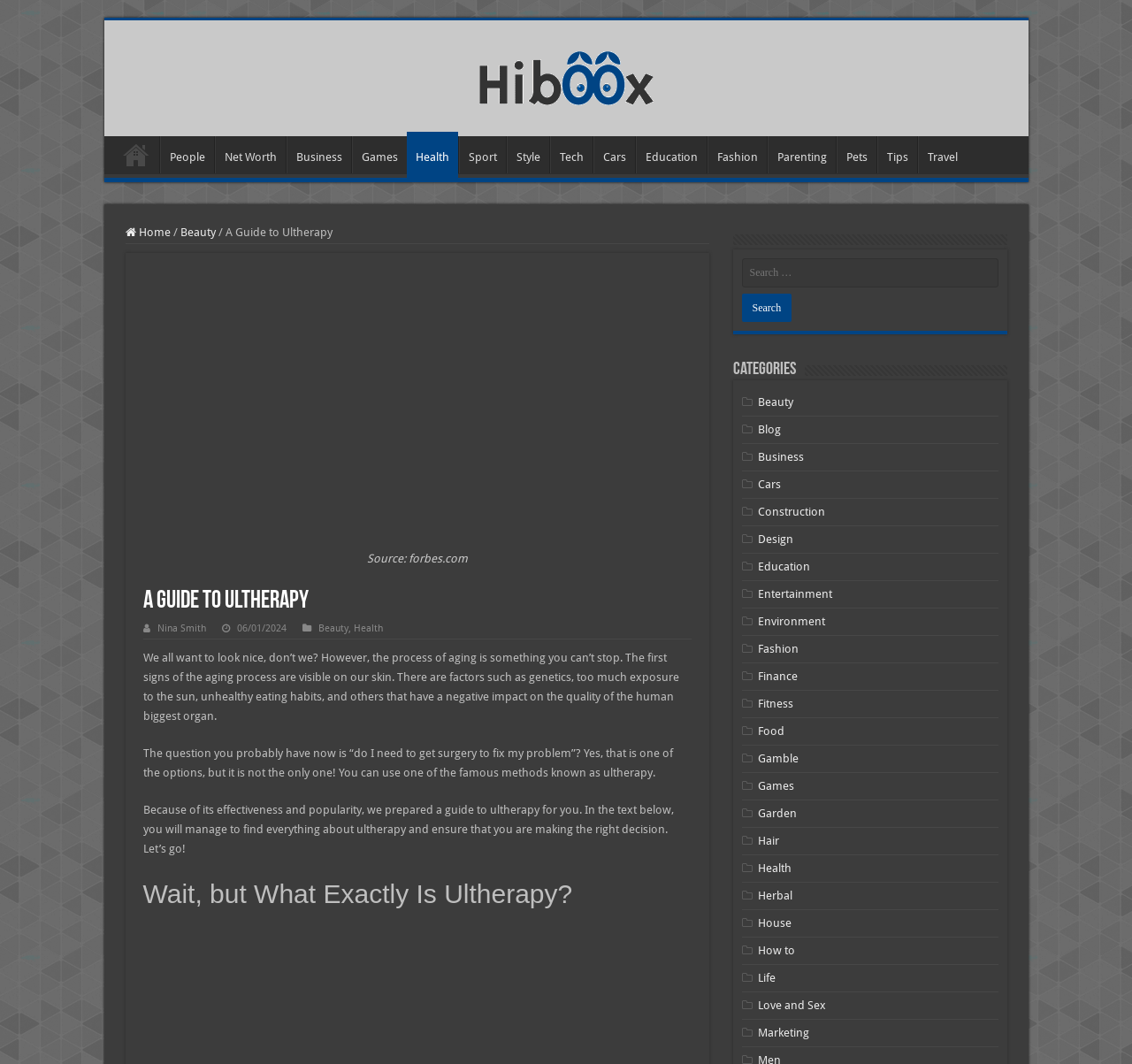Locate and provide the bounding box coordinates for the HTML element that matches this description: "Nina Smith".

[0.139, 0.585, 0.182, 0.596]